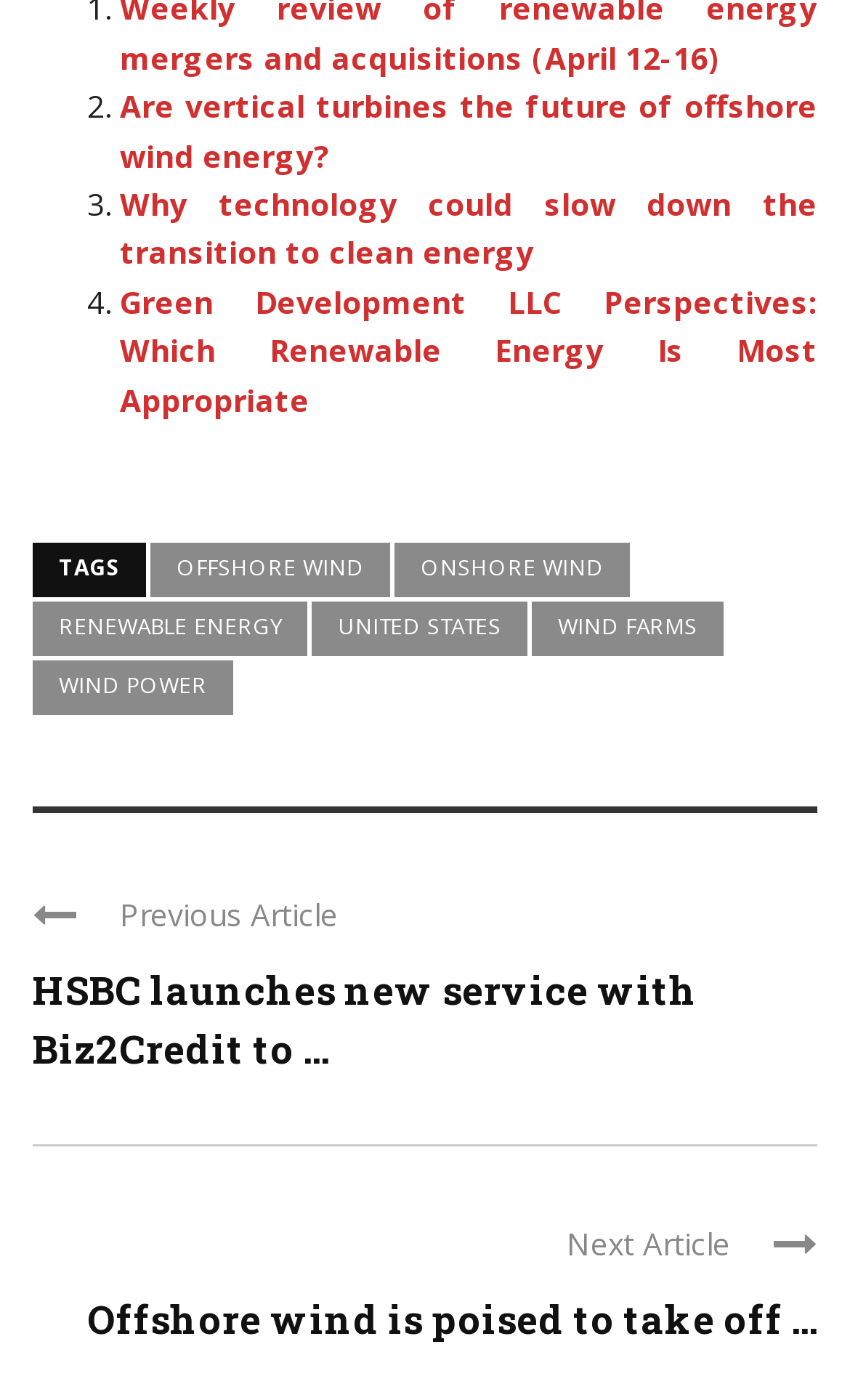Locate the bounding box coordinates of the element to click to perform the following action: 'View the article about Green Development LLC Perspectives'. The coordinates should be given as four float values between 0 and 1, in the form of [left, top, right, bottom].

[0.141, 0.201, 0.962, 0.3]